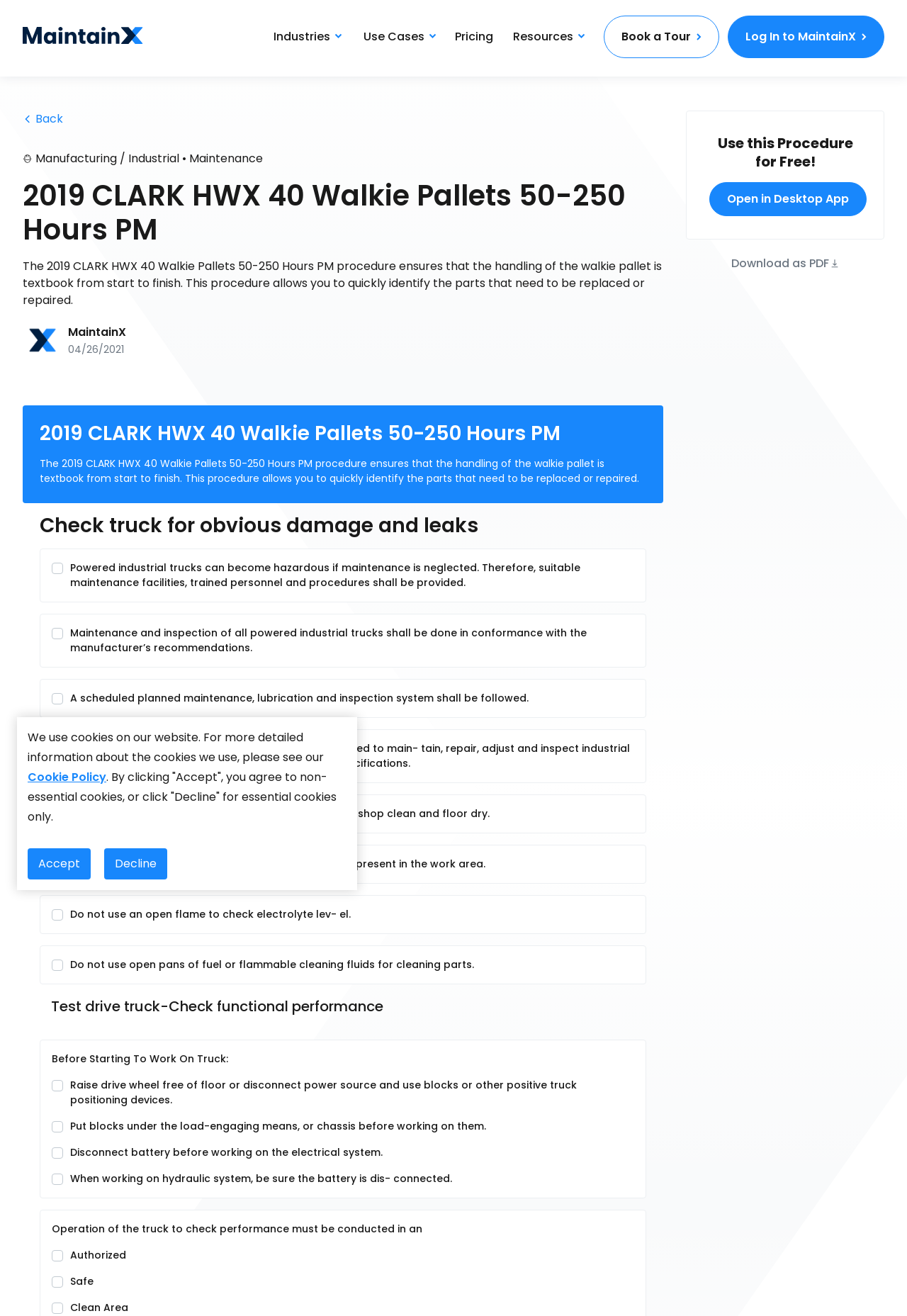Locate the bounding box coordinates of the element that should be clicked to fulfill the instruction: "Read the blog".

None